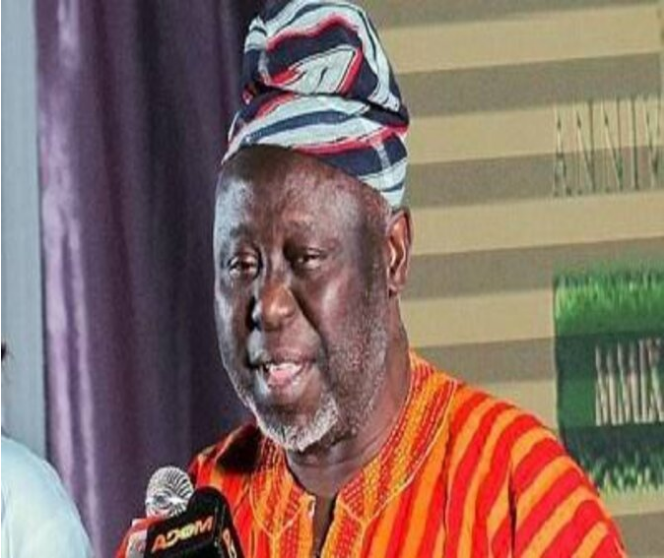Provide a comprehensive description of the image.

The image features the late Lepowura Alhaji Mohamadu Nurudeen Jawula, a prominent figure in Ghanaian football, known for his leadership as the chairman of the Ghana Football Association (GFA). He is seen speaking, dressed in a traditional Ghanaian outfit characterized by vibrant orange hues and wearing a distinctive head wrap. This moment captures a significant time as the nation prepares to honor him with final funeral rites, following his passing on January 21, 2023, at the age of 73. The upcoming memorial ceremony is set to take place at the Forecourt of the State House on March 4, 2023, in accordance with Islamic traditions.